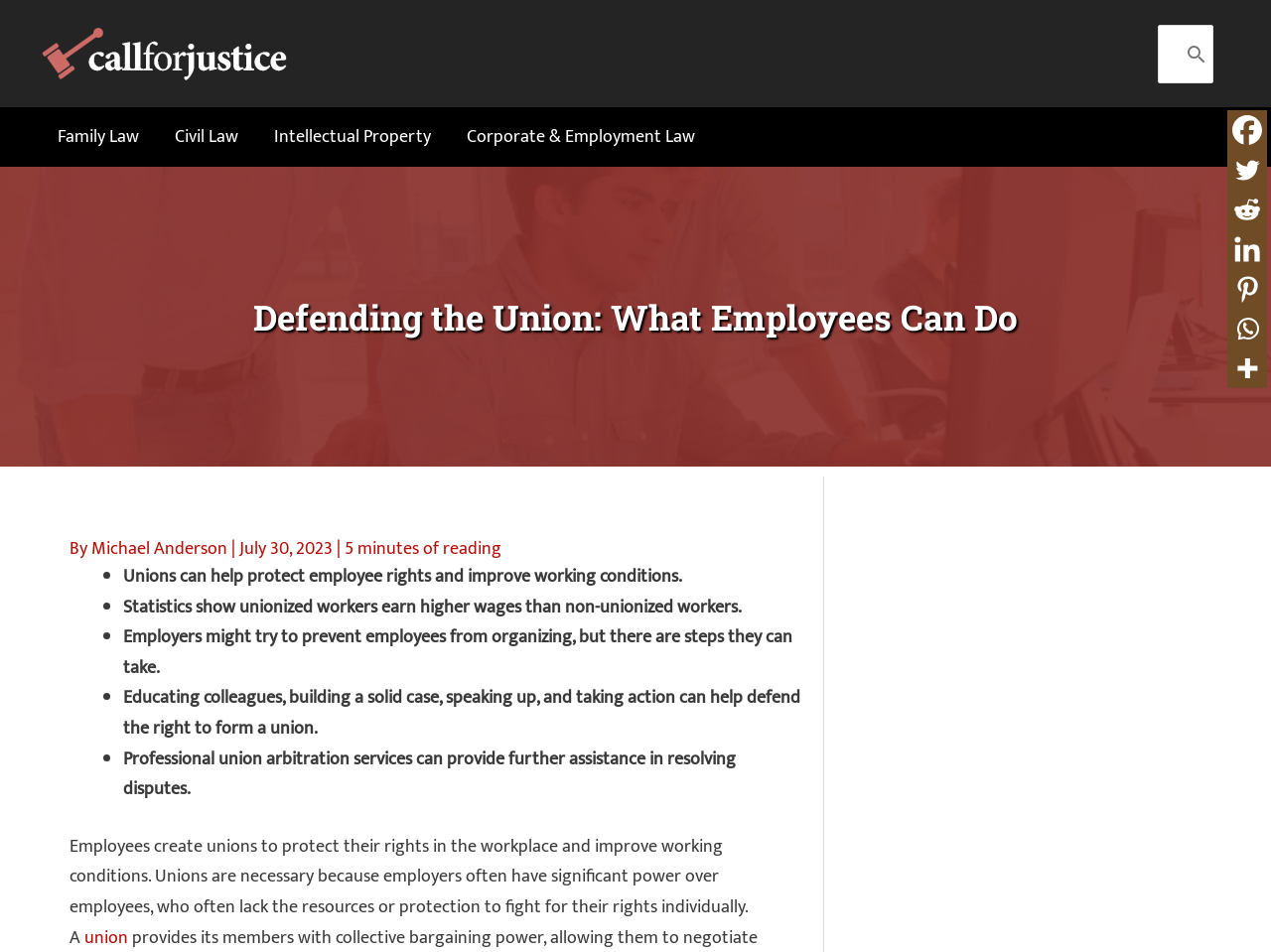Answer this question using a single word or a brief phrase:
What is the topic of the article?

Defending the Union